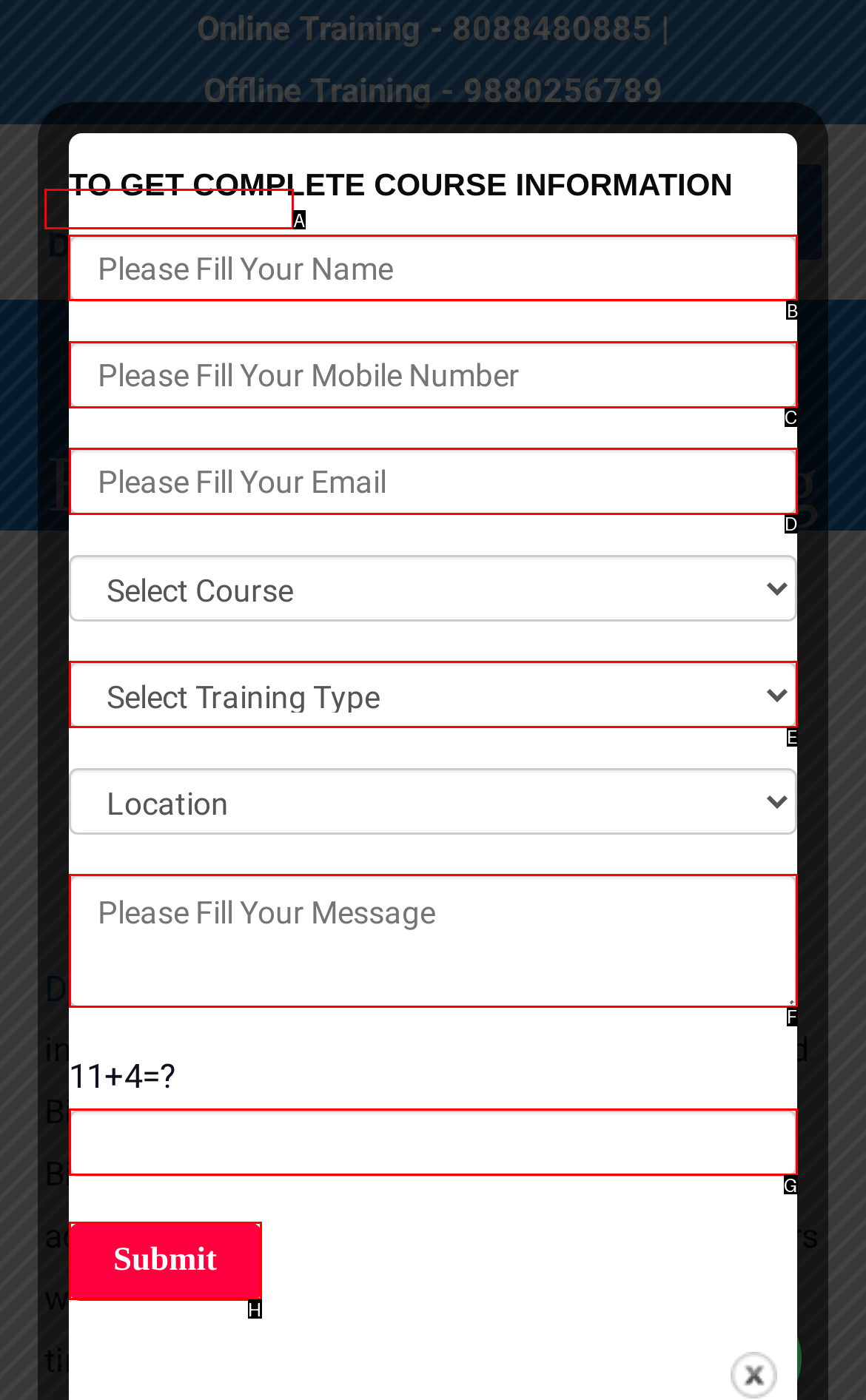Identify the correct UI element to click to achieve the task: Fill in the 'Please Fill Your Name' field.
Answer with the letter of the appropriate option from the choices given.

B